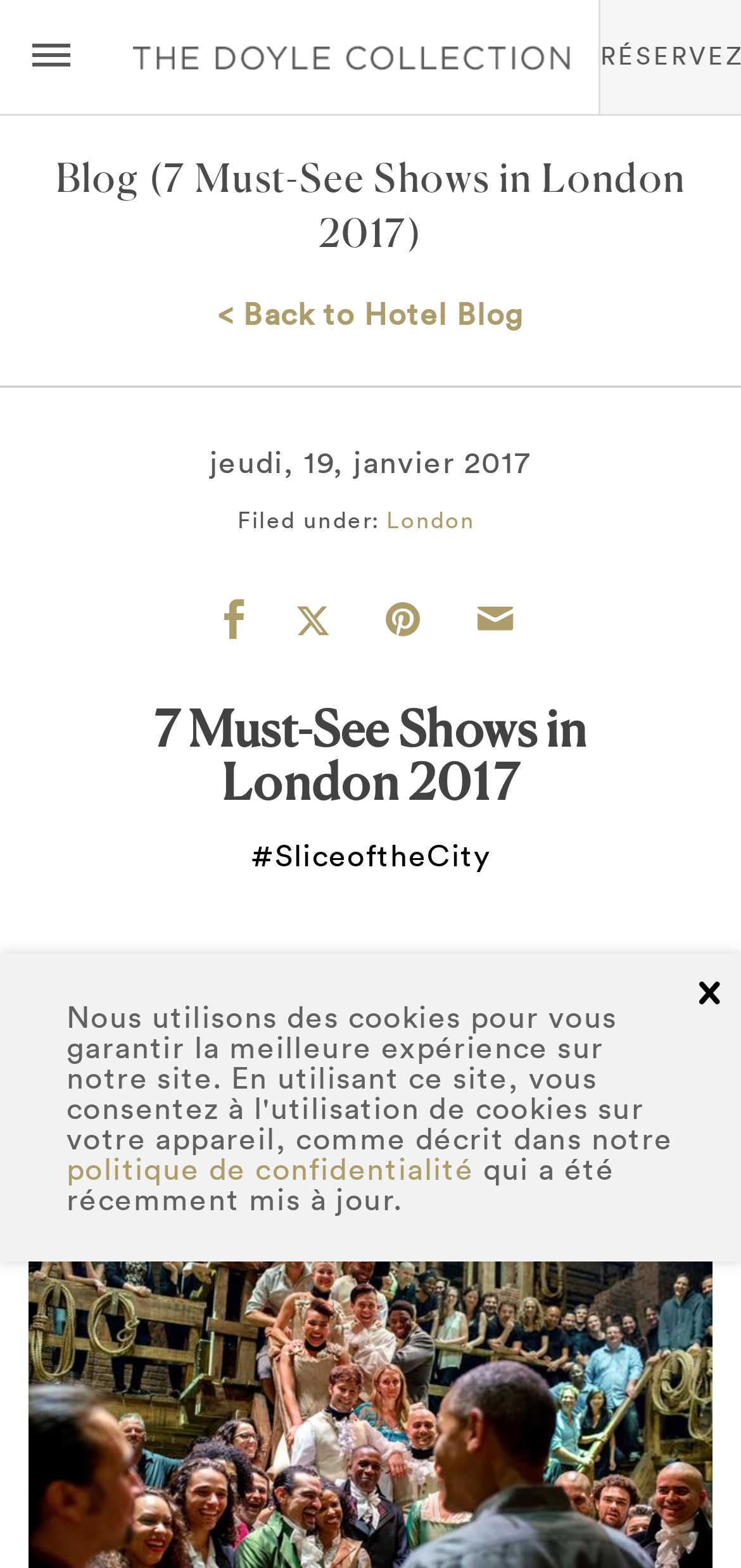Please identify the bounding box coordinates of the clickable region that I should interact with to perform the following instruction: "Book a show". The coordinates should be expressed as four float numbers between 0 and 1, i.e., [left, top, right, bottom].

[0.808, 0.0, 1.0, 0.073]